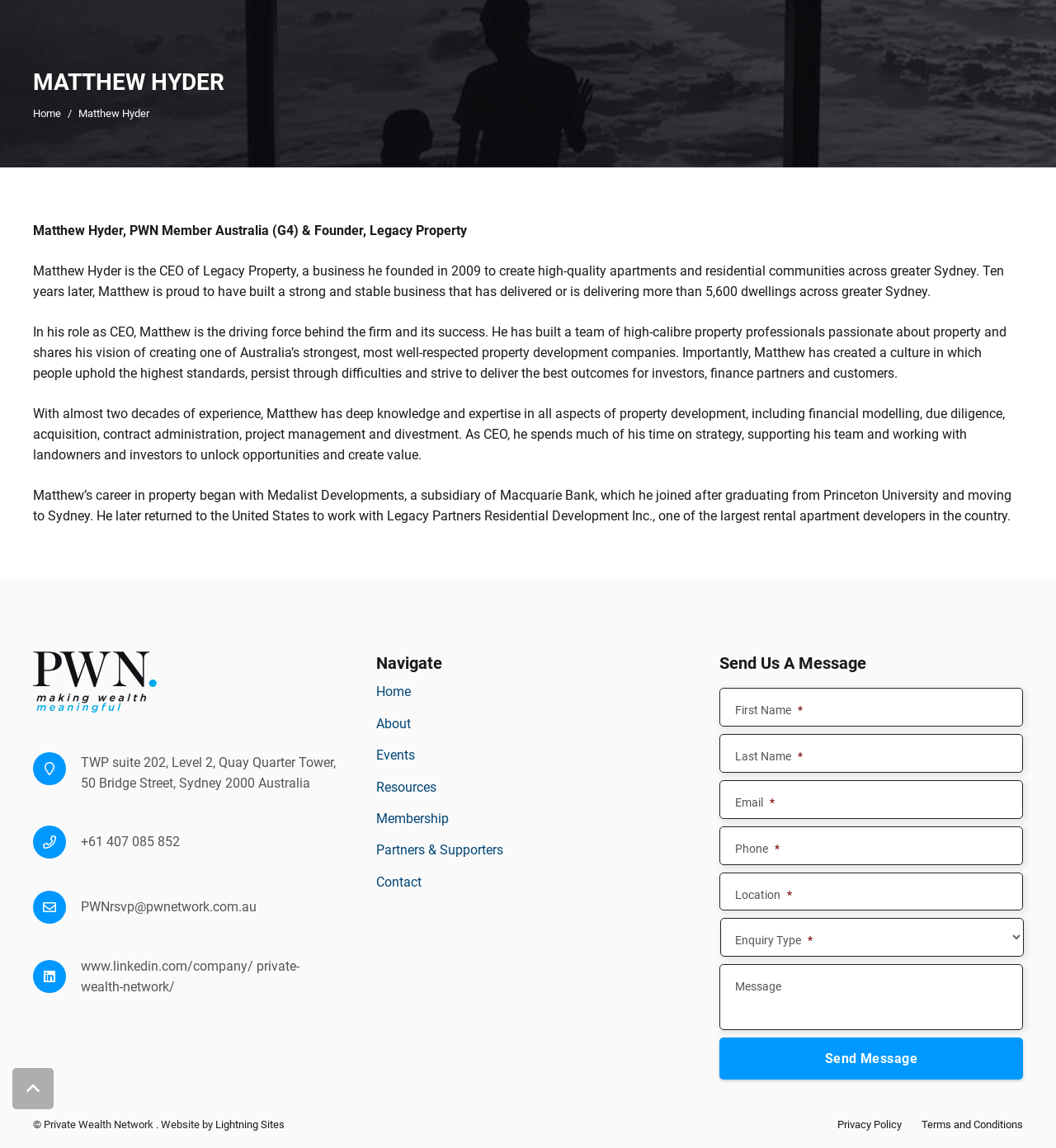Provide an in-depth caption for the contents of the webpage.

The webpage is about Matthew Hyder, a private wealth network member in Australia and the founder of Legacy Property. At the top of the page, there is a heading with Matthew Hyder's name, followed by a navigation menu with links to "Home", "Matthew Hyder", and a separator. Below the navigation menu, there is a brief introduction to Matthew Hyder, describing his role as CEO of Legacy Property and his experience in the property development industry.

The main content of the page is divided into four sections. The first section describes Matthew Hyder's career, including his experience at Medalist Developments and Legacy Partners Residential Development Inc. The second section outlines his role as CEO of Legacy Property, highlighting his responsibilities and achievements. The third section provides contact information, including an address, phone number, and email address. The fourth section is a call-to-action, encouraging visitors to send a message to Matthew Hyder or Private Wealth Network.

On the right side of the page, there is a navigation menu with links to "Home", "About", "Events", "Resources", "Membership", "Partners & Supporters", and "Contact". Below the navigation menu, there is a section titled "Send Us A Message" with a form that allows visitors to input their first name, last name, email, phone number, location, enquiry type, and message.

At the bottom of the page, there is a footer section with copyright information, a link to the website's privacy policy, and a link to the terms and conditions. There is also a "Back to top" link at the very bottom of the page.